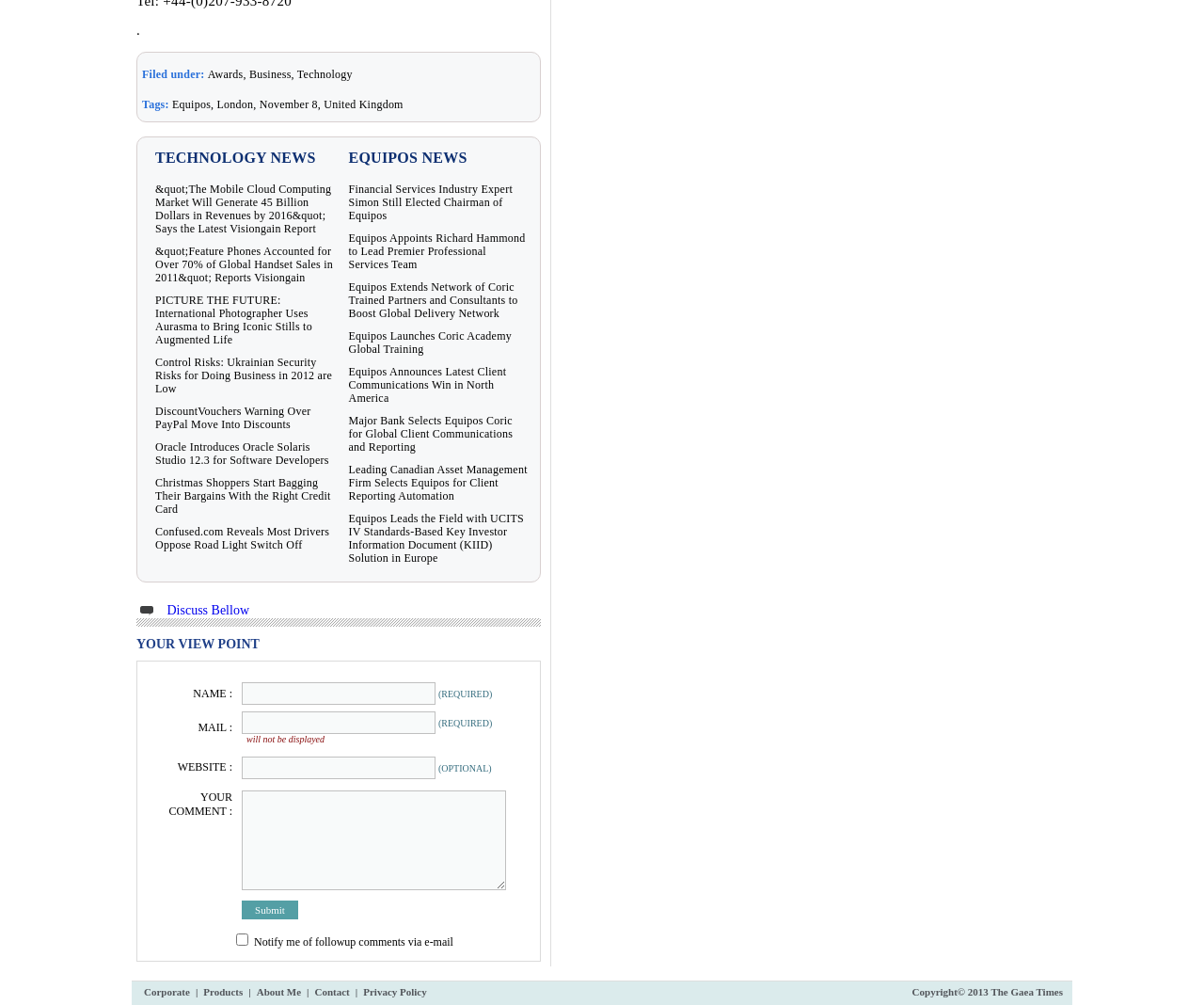Please find the bounding box coordinates of the element that you should click to achieve the following instruction: "Click on the 'Submit' button". The coordinates should be presented as four float numbers between 0 and 1: [left, top, right, bottom].

[0.212, 0.9, 0.237, 0.911]